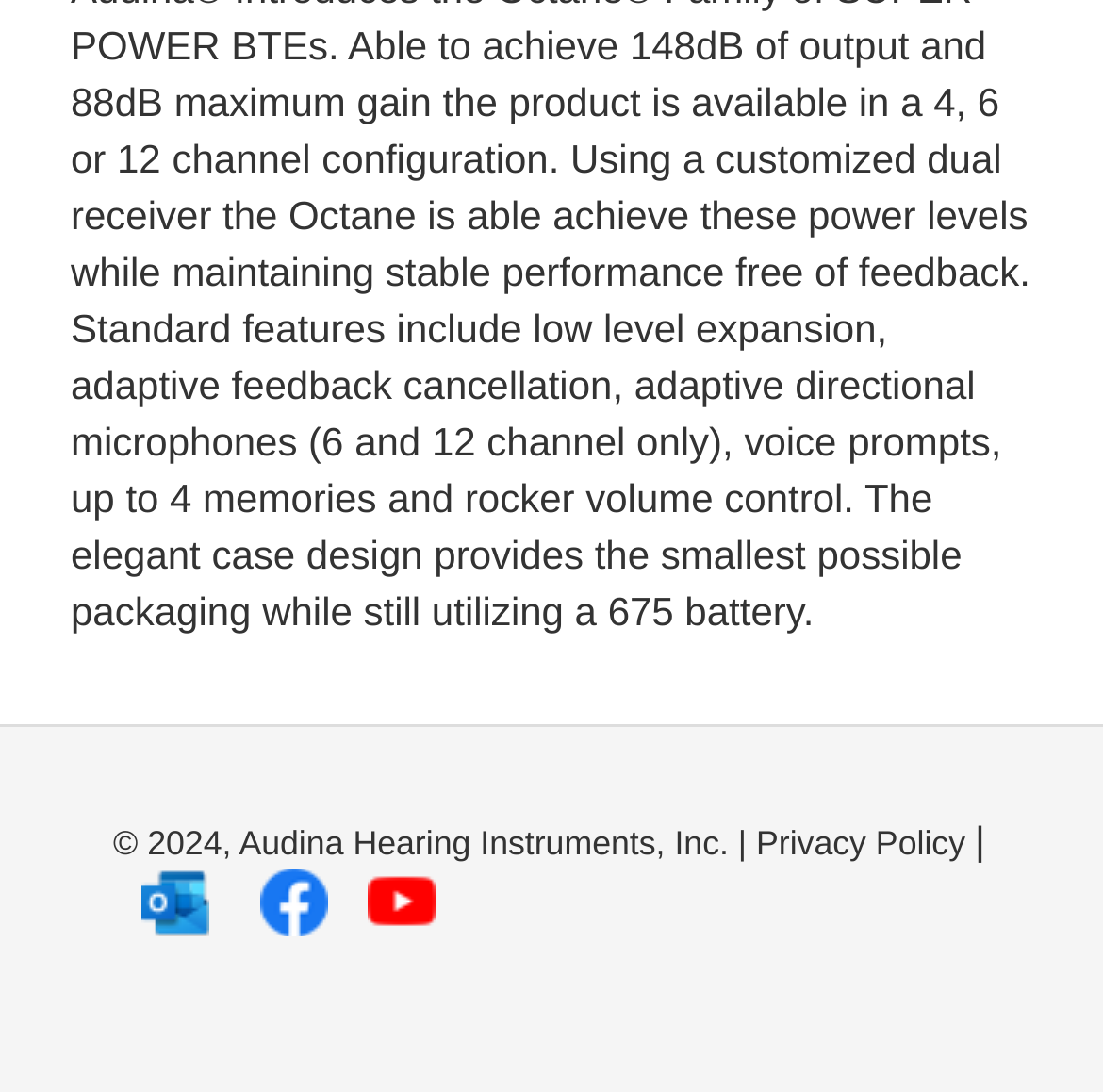What is the copyright year?
Provide a short answer using one word or a brief phrase based on the image.

2024